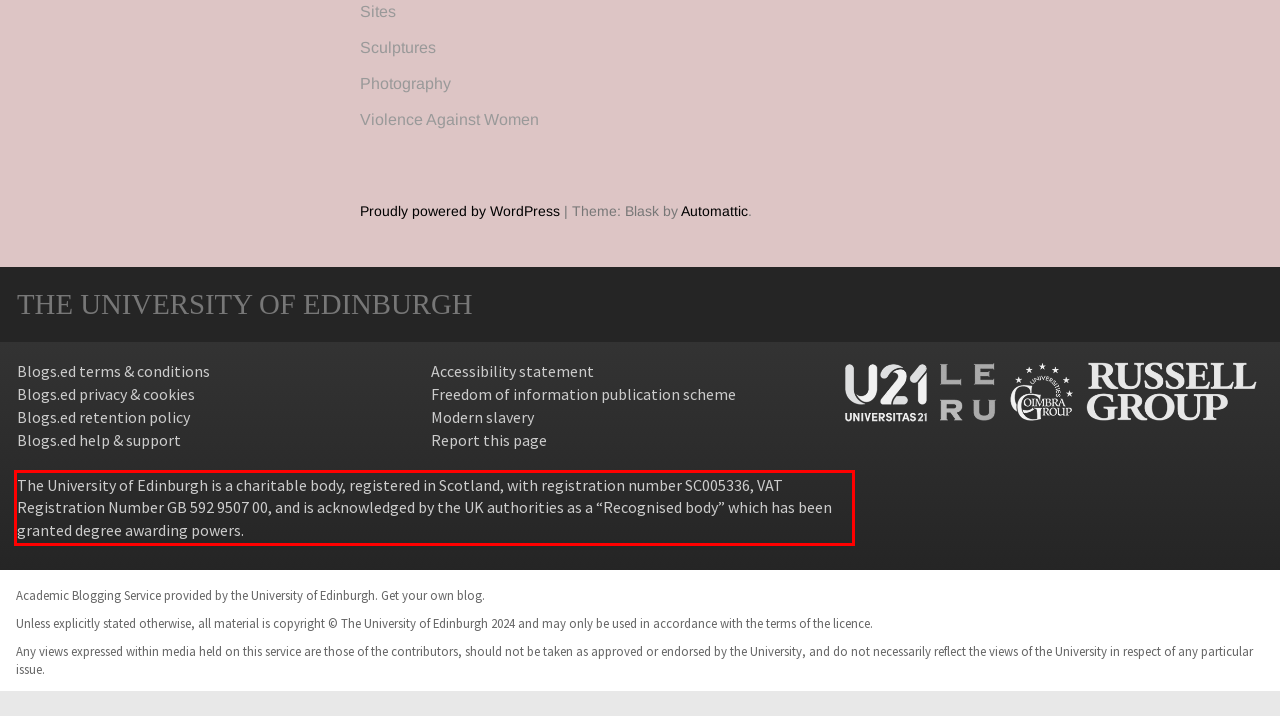Given a webpage screenshot, locate the red bounding box and extract the text content found inside it.

The University of Edinburgh is a charitable body, registered in Scotland, with registration number SC005336, VAT Registration Number GB 592 9507 00, and is acknowledged by the UK authorities as a “Recognised body” which has been granted degree awarding powers.